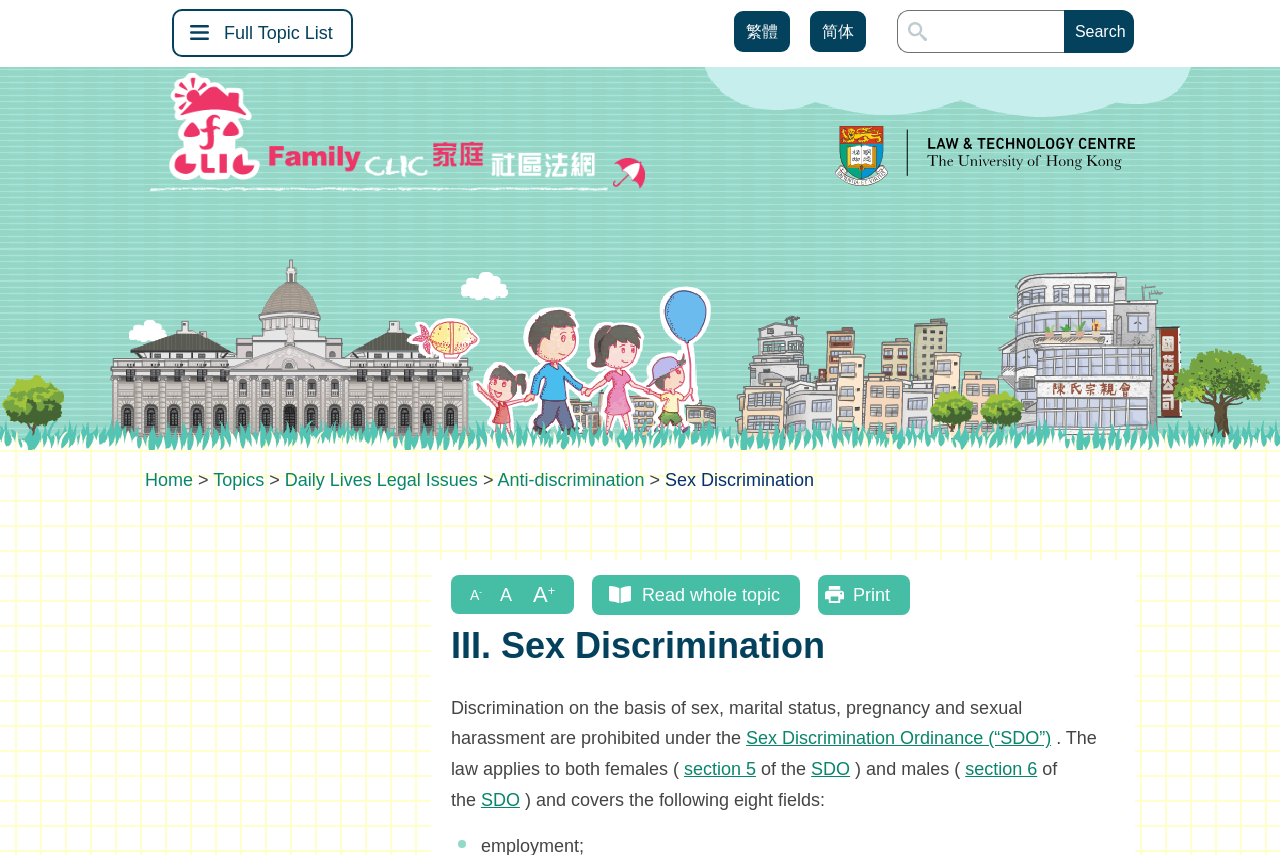Find the bounding box coordinates for the HTML element described as: "alt="Family CLIC"". The coordinates should consist of four float values between 0 and 1, i.e., [left, top, right, bottom].

[0.117, 0.14, 0.504, 0.164]